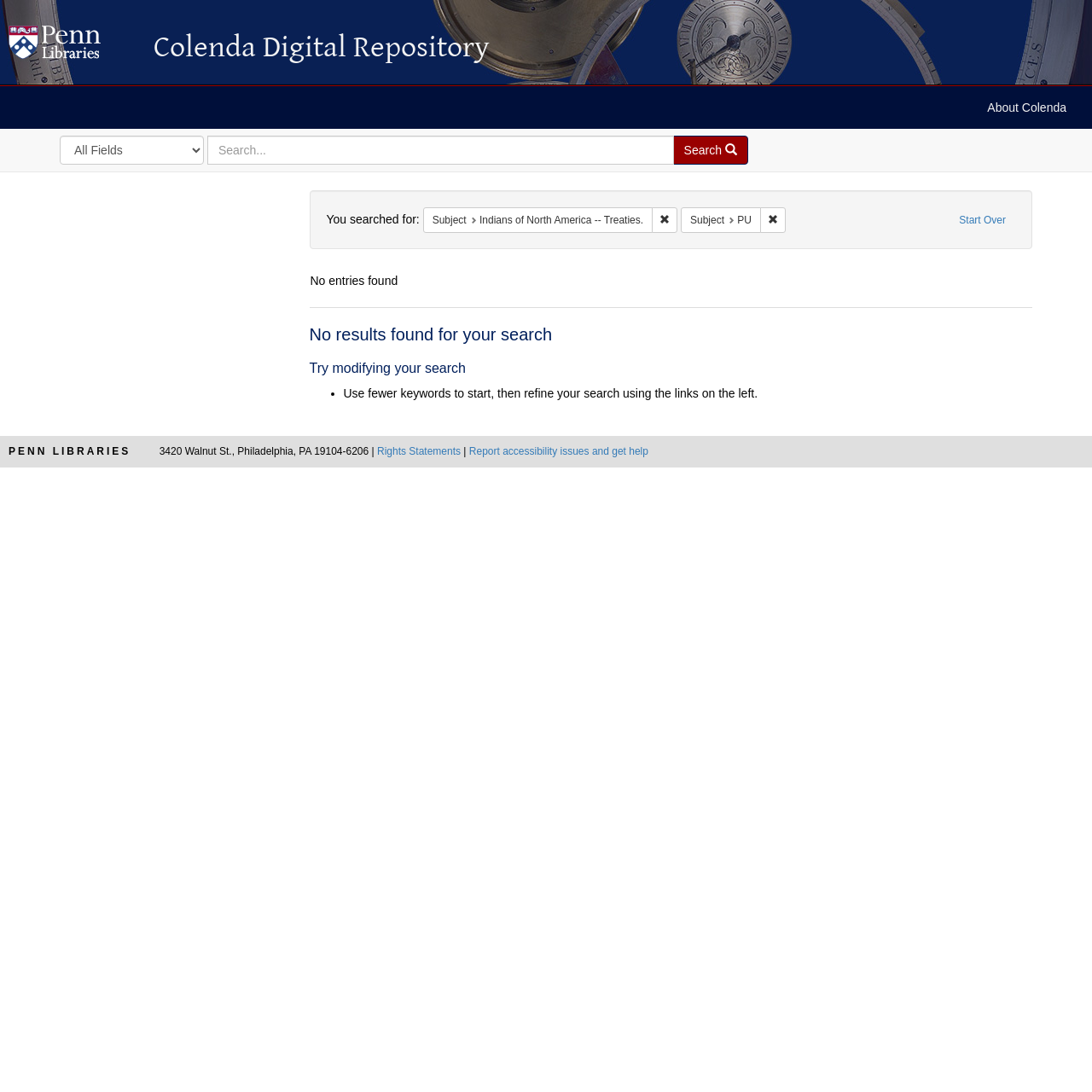Please locate the bounding box coordinates of the region I need to click to follow this instruction: "Visit the 'Colenda Digital Repository' homepage".

[0.008, 0.023, 0.125, 0.062]